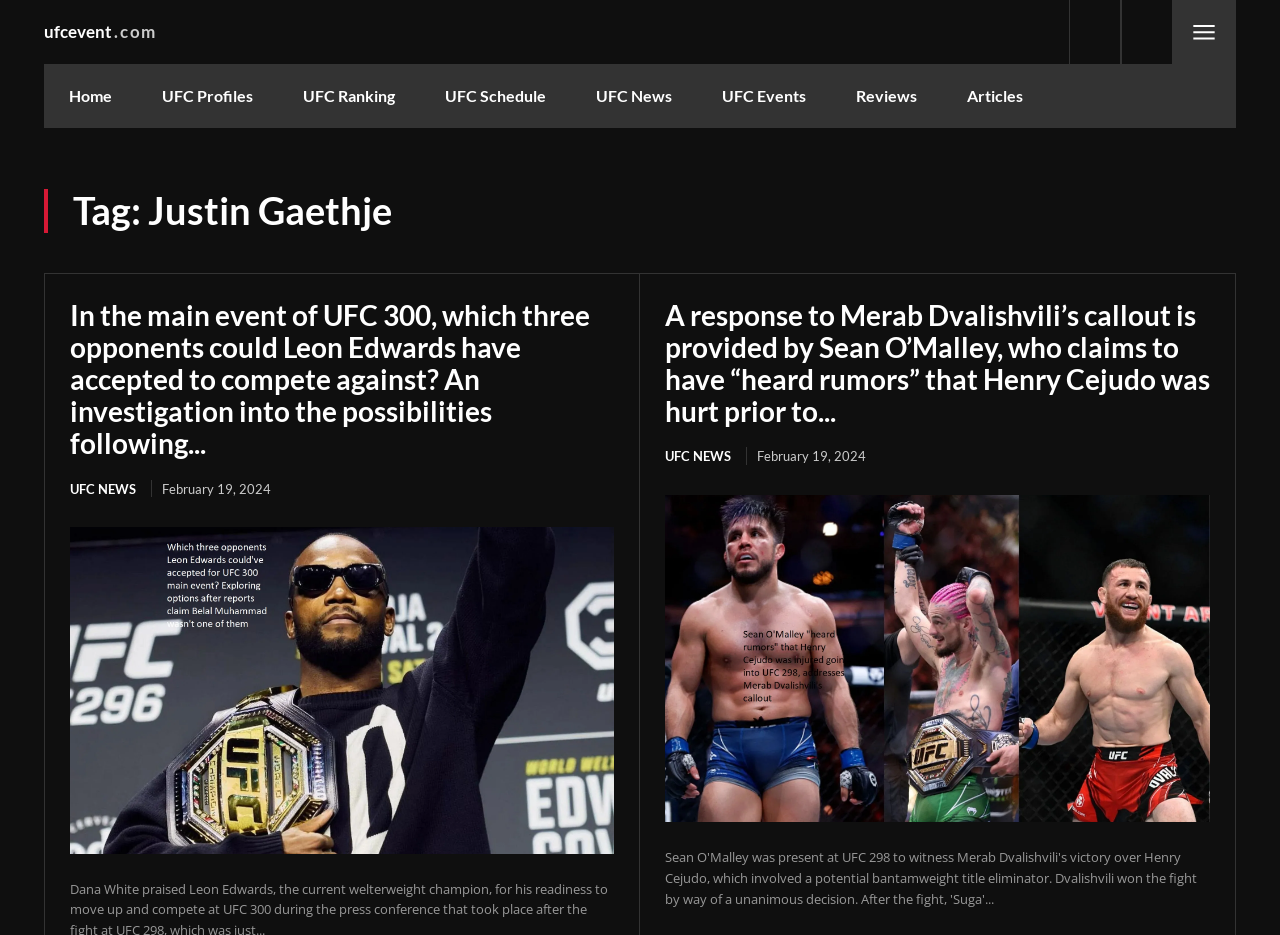Please identify the bounding box coordinates of the element's region that I should click in order to complete the following instruction: "Read the article about Leon Edwards". The bounding box coordinates consist of four float numbers between 0 and 1, i.e., [left, top, right, bottom].

[0.055, 0.319, 0.48, 0.492]